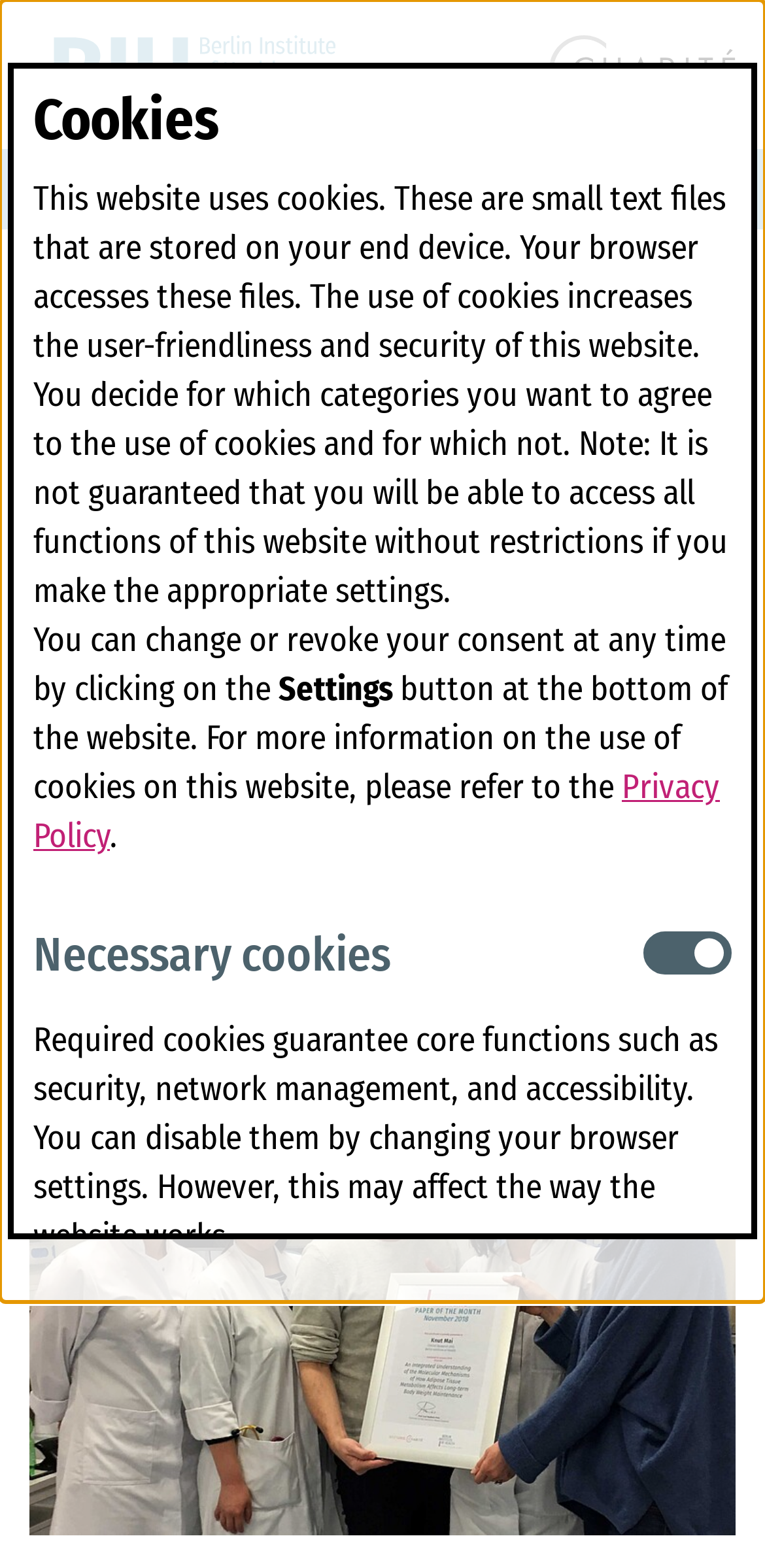What is the category of the current news?
Please answer the question with a single word or phrase, referencing the image.

Paper of the Month